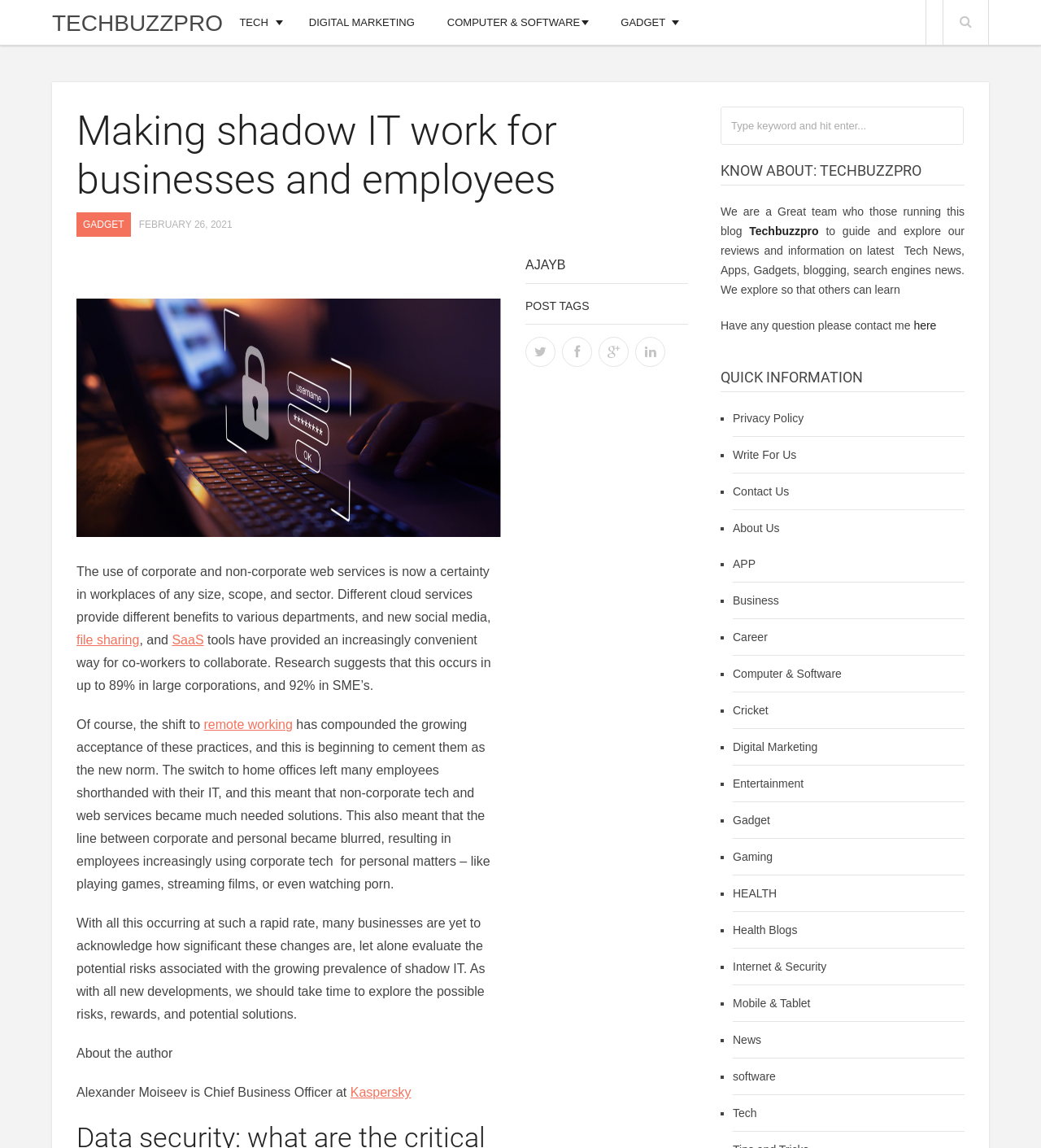Generate the main heading text from the webpage.

Making shadow IT work for businesses and employees